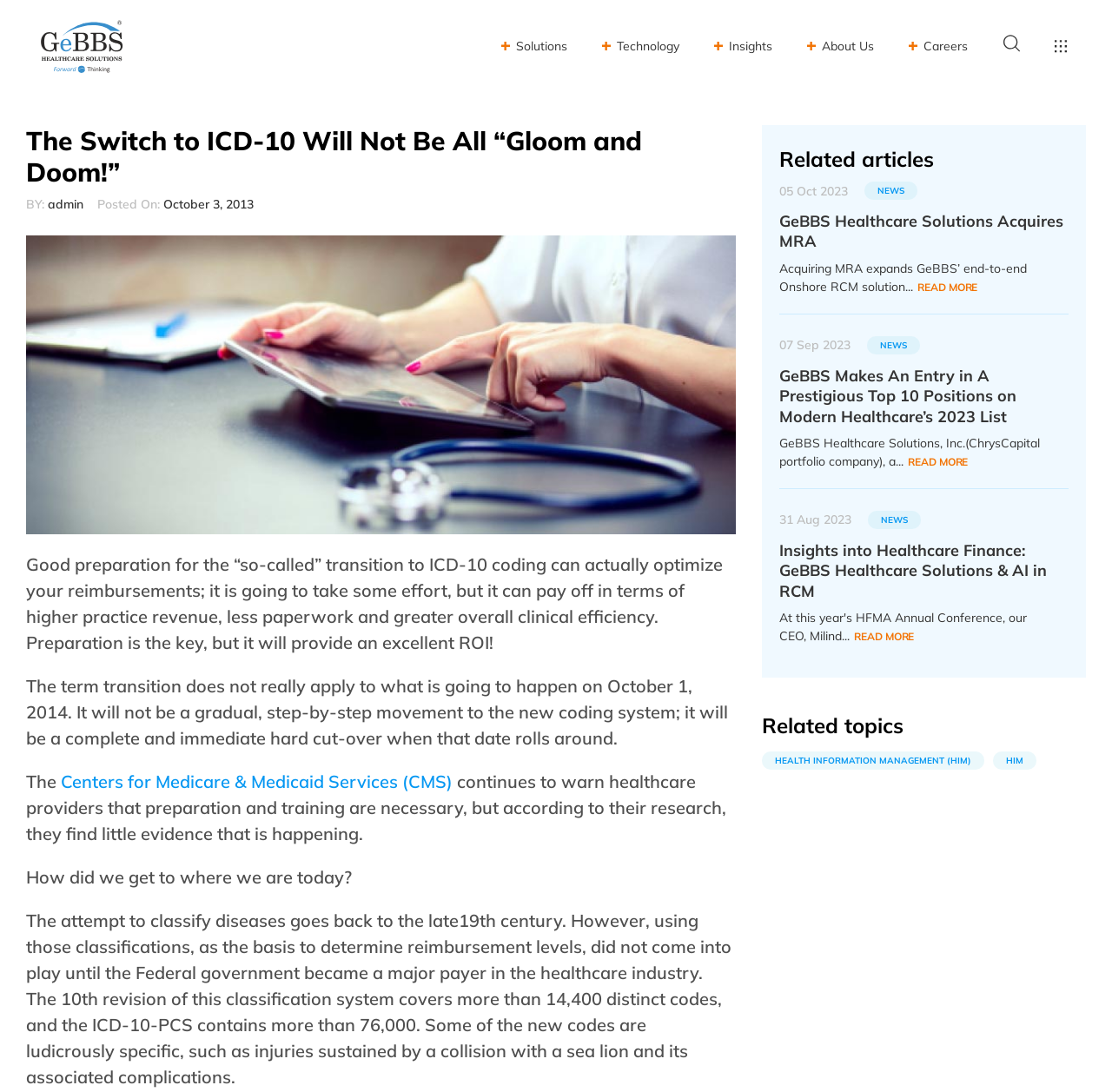Give a concise answer using only one word or phrase for this question:
What is the topic of the article?

ICD-10 transition